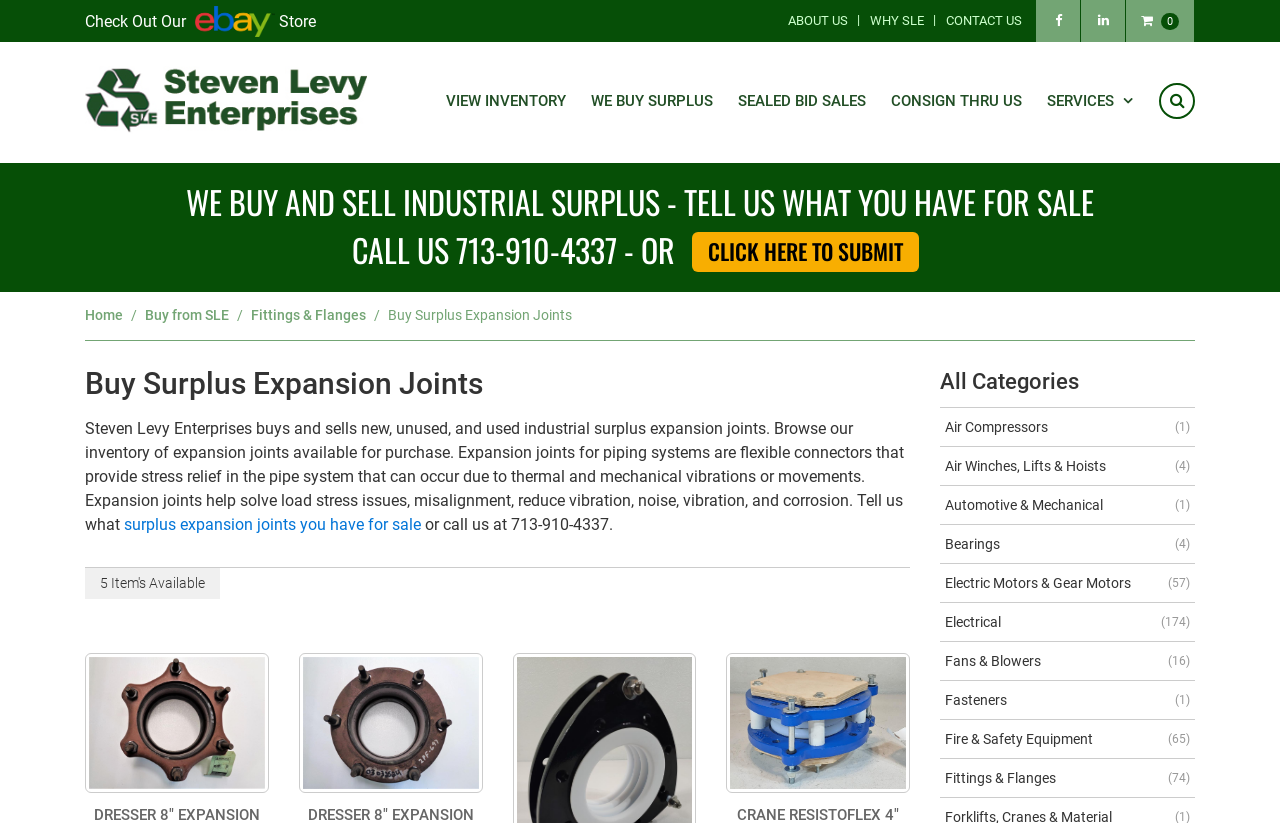Provide the bounding box coordinates of the HTML element described as: "SERVICES". The bounding box coordinates should be four float numbers between 0 and 1, i.e., [left, top, right, bottom].

[0.809, 0.097, 0.895, 0.149]